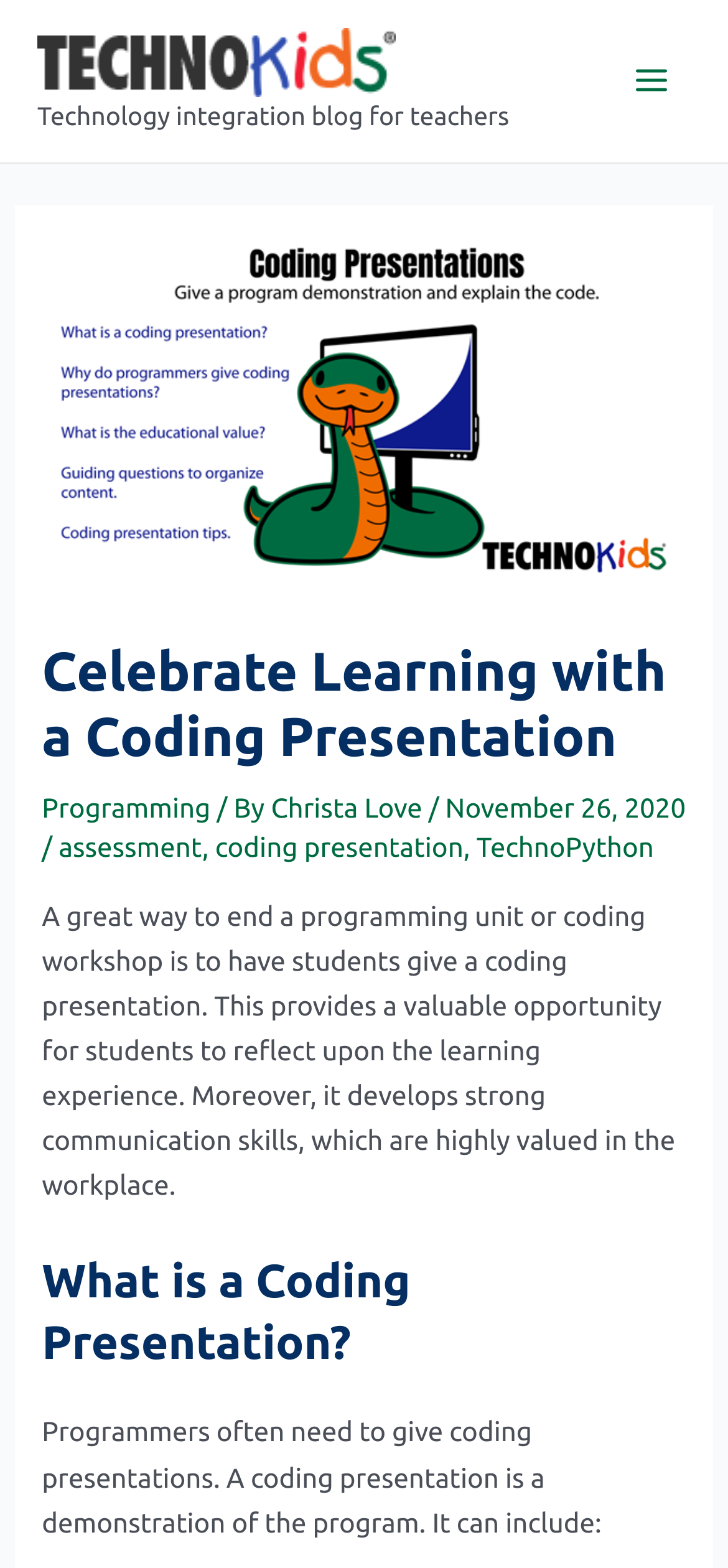Please give a succinct answer to the question in one word or phrase:
What is the topic of the blog post?

Coding presentation